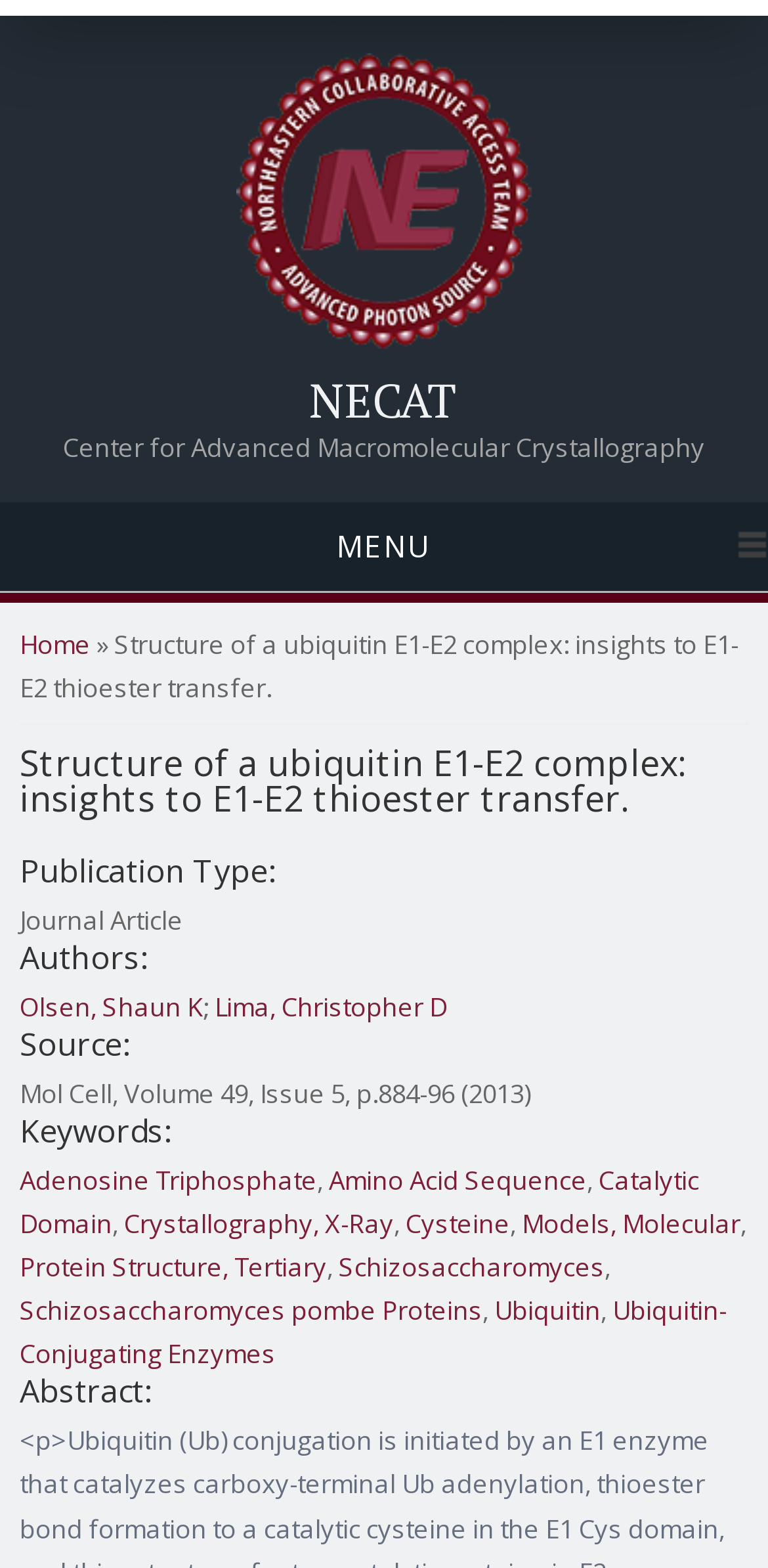What is the name of the center?
Look at the image and construct a detailed response to the question.

The name of the center can be found in the heading element 'NECAT Center for Advanced Macromolecular Crystallography' which is located at the top of the webpage.